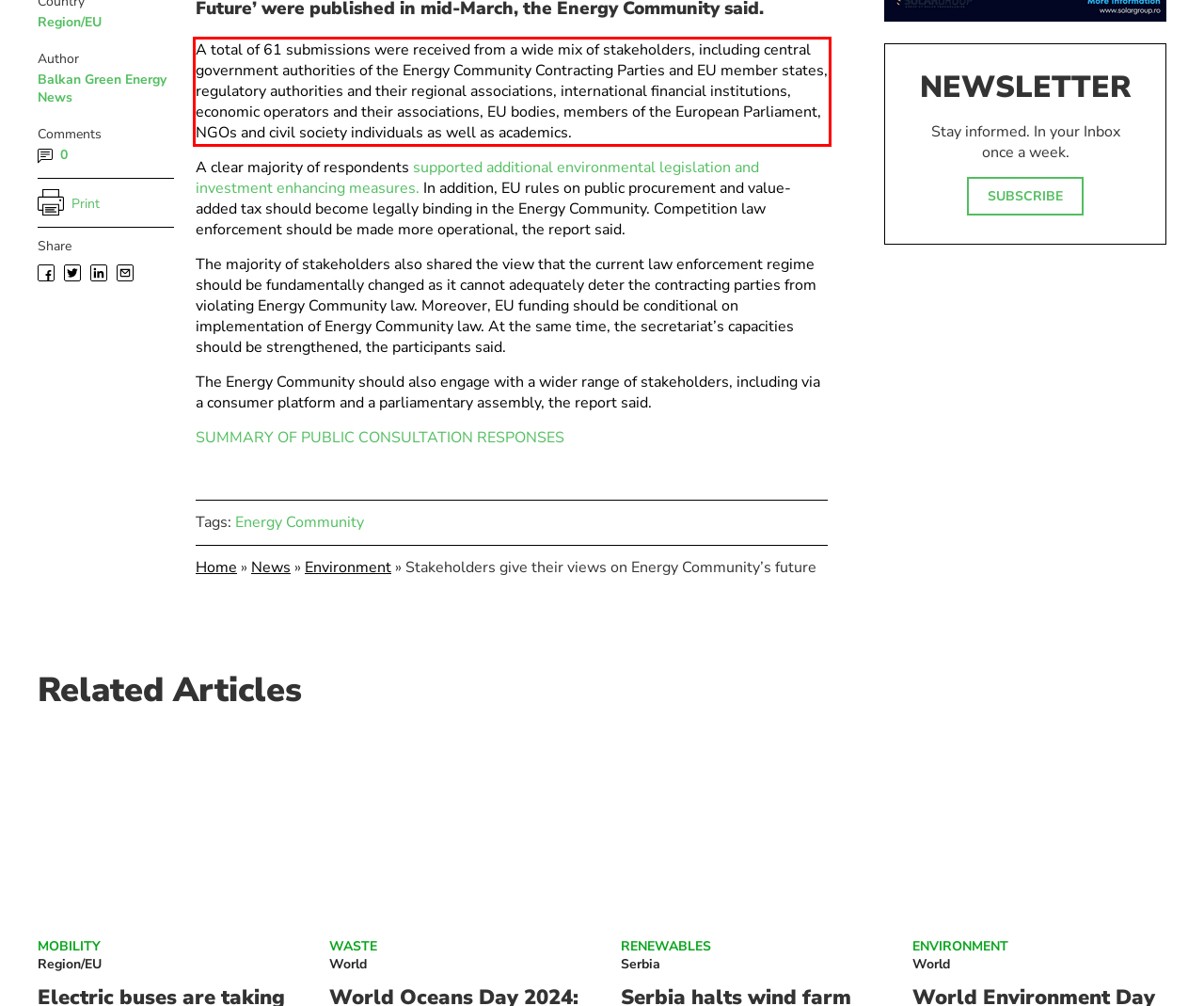Analyze the screenshot of a webpage where a red rectangle is bounding a UI element. Extract and generate the text content within this red bounding box.

A total of 61 submissions were received from a wide mix of stakeholders, including central government authorities of the Energy Community Contracting Parties and EU member states, regulatory authorities and their regional associations, international financial institutions, economic operators and their associations, EU bodies, members of the European Parliament, NGOs and civil society individuals as well as academics.